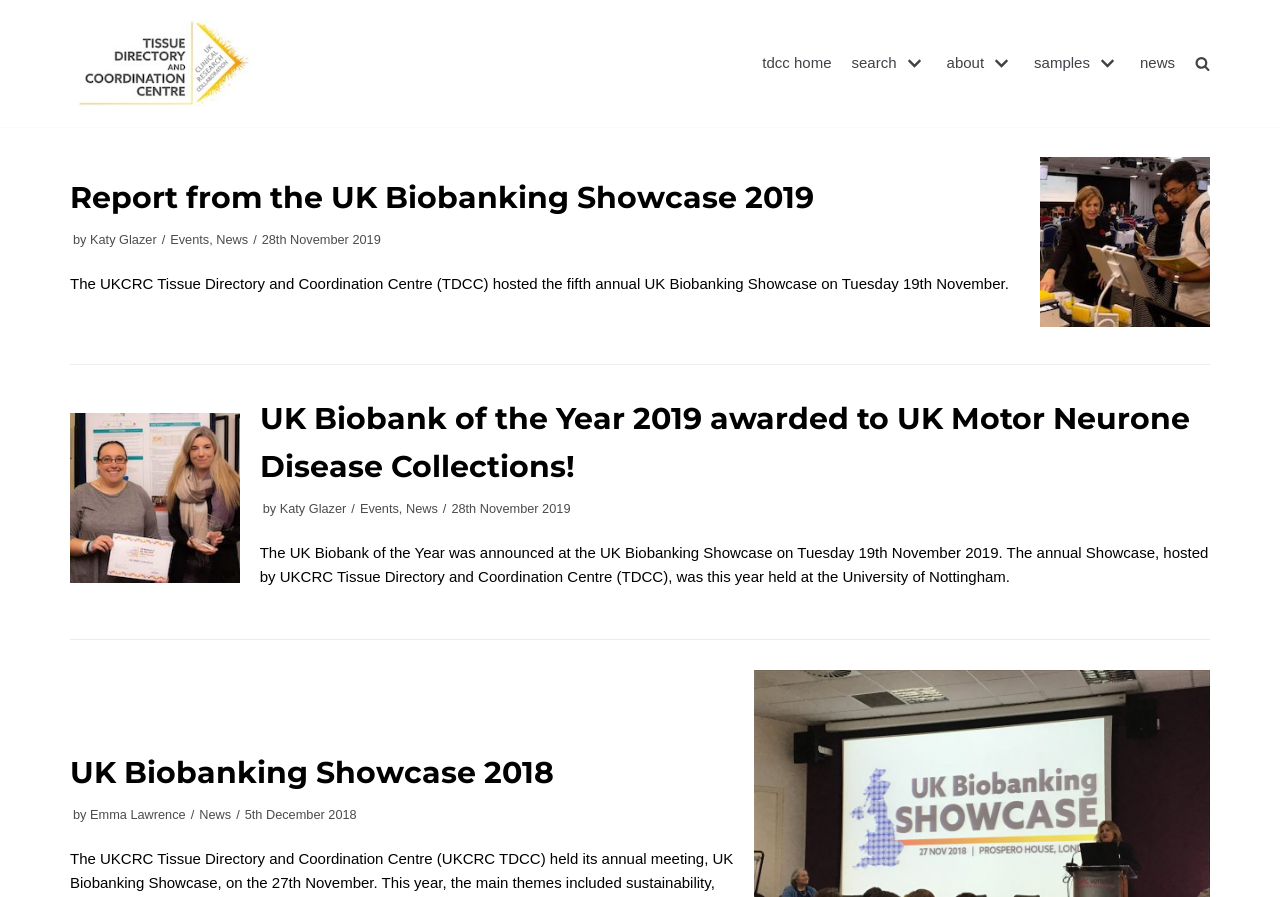Look at the image and write a detailed answer to the question: 
Who wrote the report from the UK Biobanking Showcase 2019?

I found the answer by looking at the author information in the first article element, which mentions 'by Katy Glazer'.